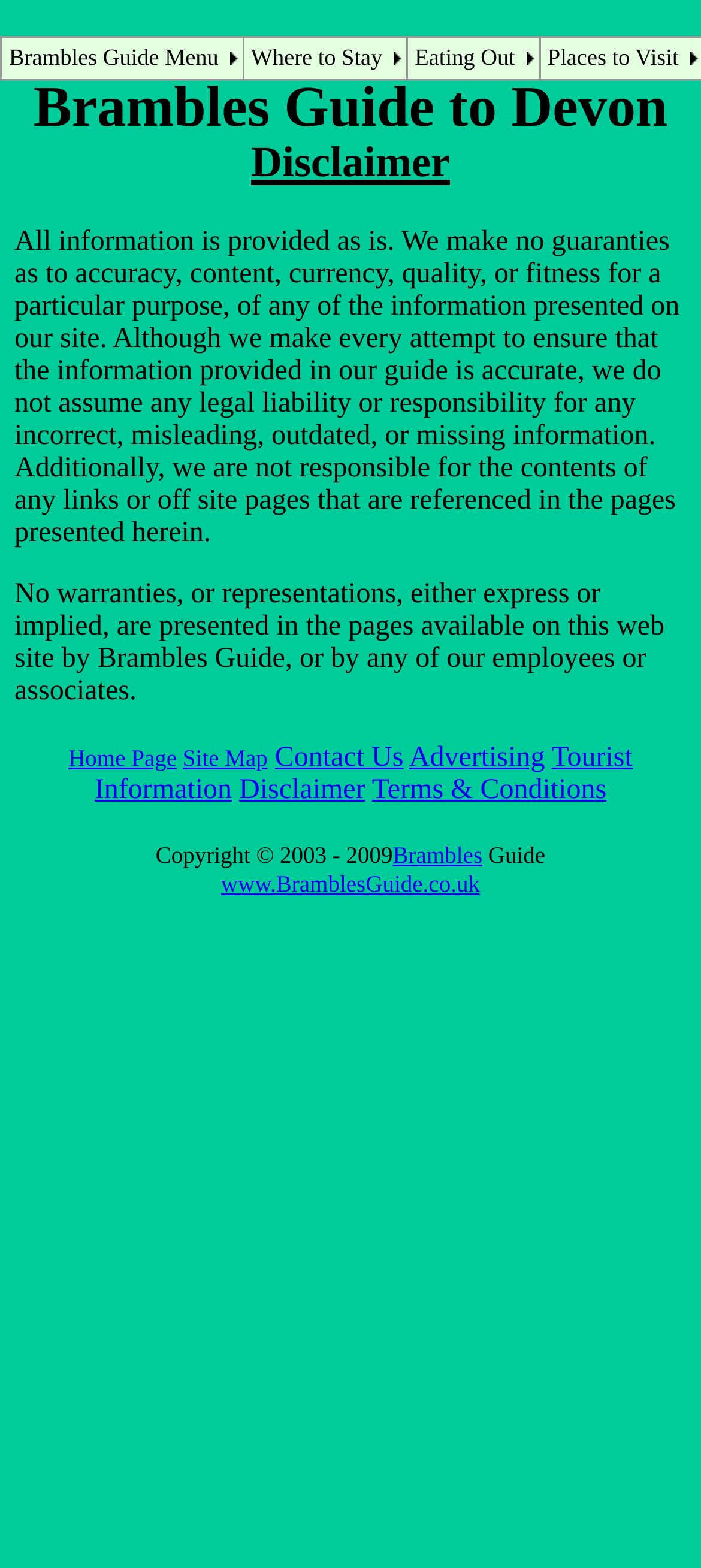Can you extract the primary headline text from the webpage?




Brambles Guide to Devon
Disclaimer